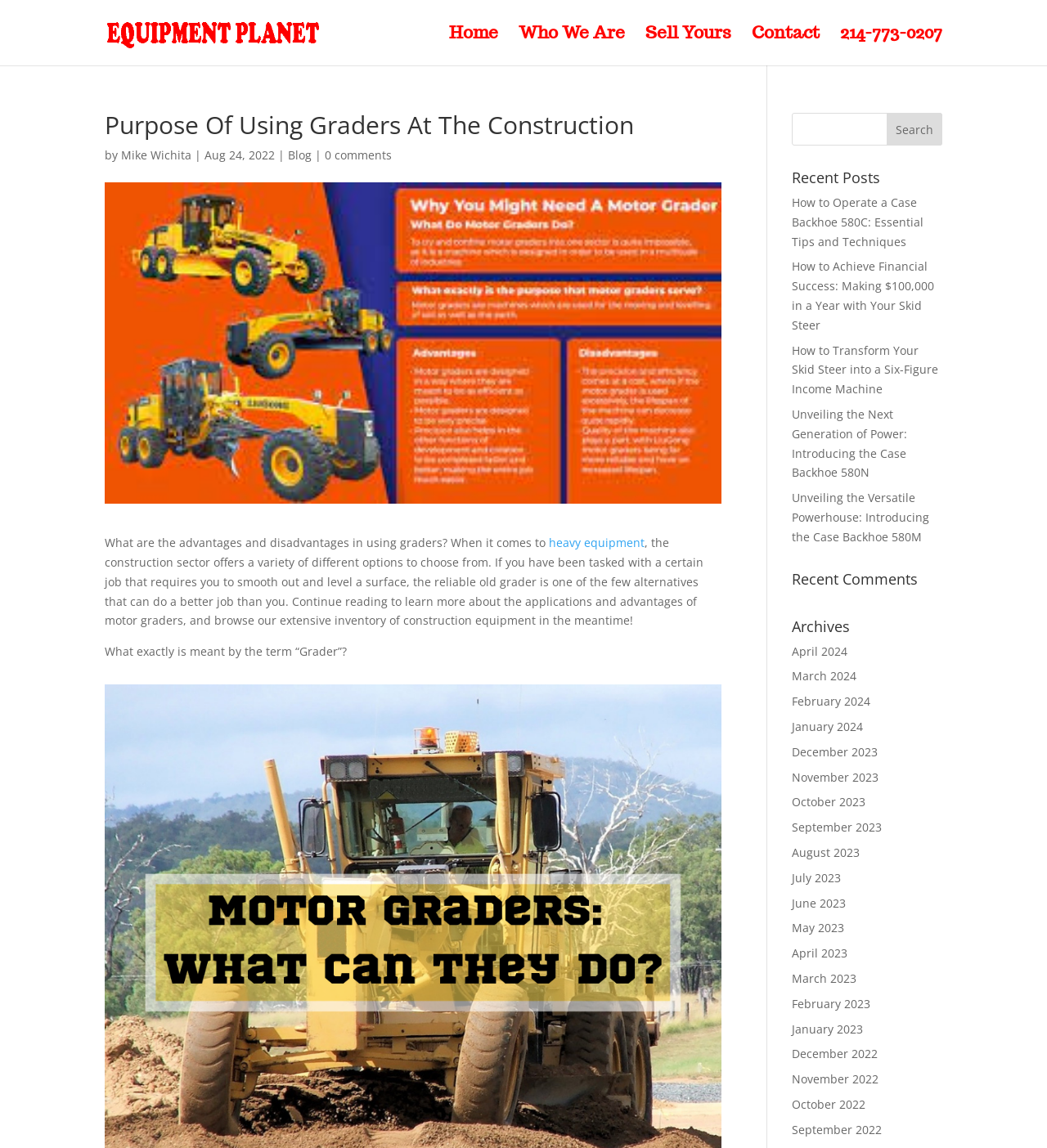Pinpoint the bounding box coordinates of the clickable element needed to complete the instruction: "Read the blog post about 'How to Operate a Case Backhoe 580C'". The coordinates should be provided as four float numbers between 0 and 1: [left, top, right, bottom].

[0.756, 0.17, 0.882, 0.217]